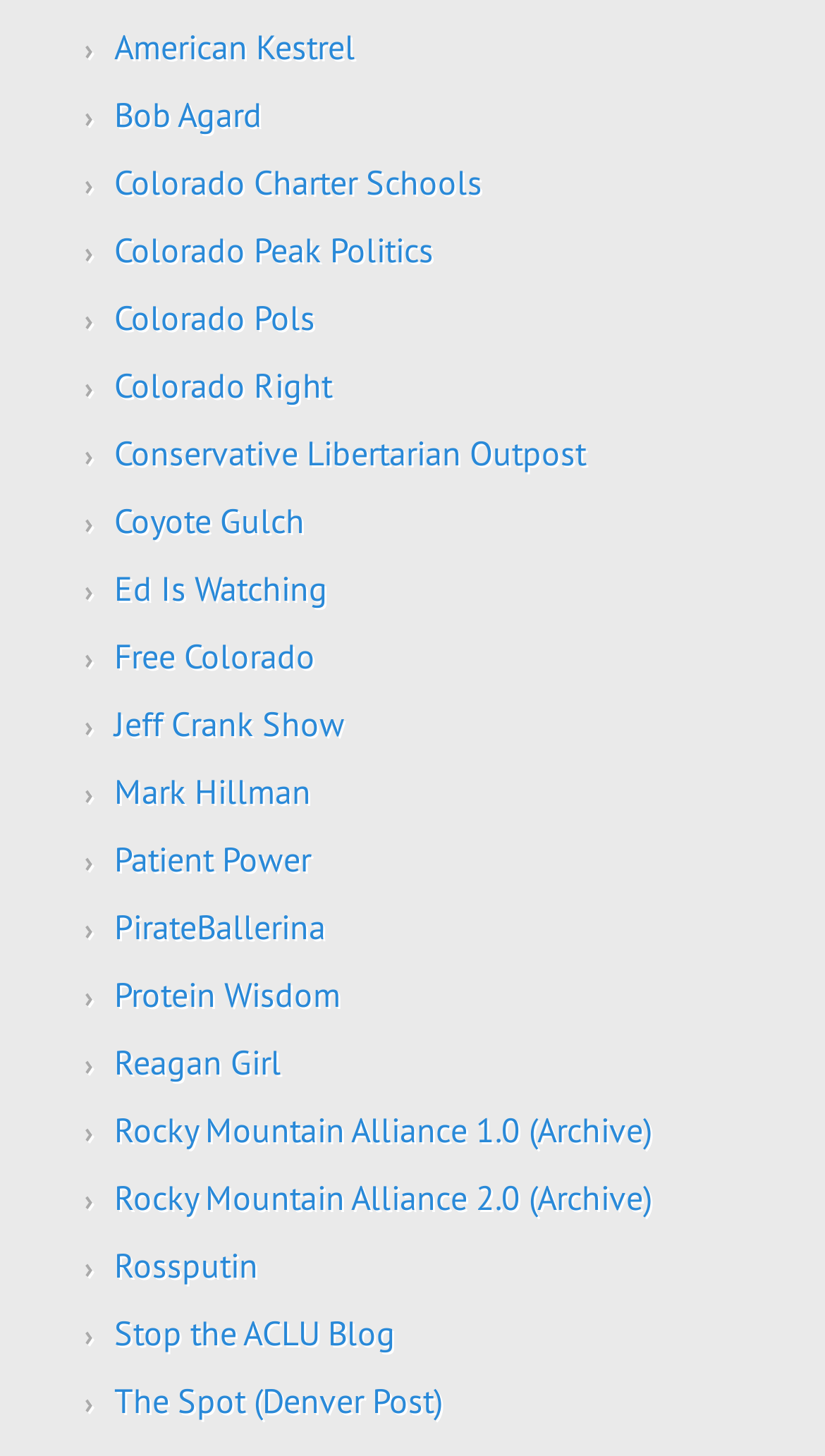Reply to the question with a brief word or phrase: What is the last link on the webpage?

The Spot (Denver Post)